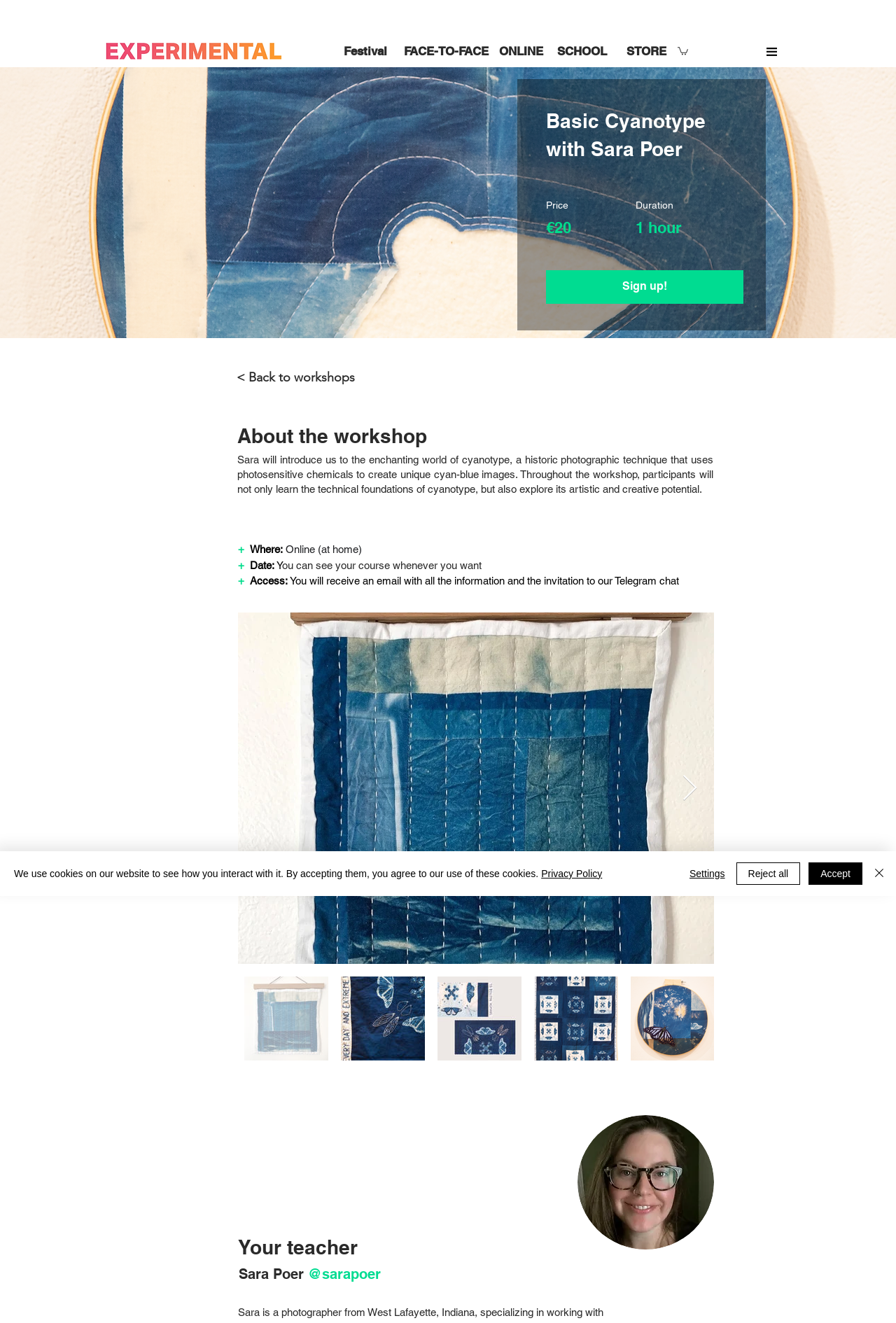Provide a comprehensive description of the webpage.

This webpage is about a workshop called "Basic Cyanotype" led by Sara Poer. At the top of the page, there are several links to different sections of the website, including "Festival", "FACE-TO-FACE", "ONLINE", "SCHOOL", and "STORE". 

Below these links, there is a heading that reads "Basic Cyanotype with Sara Poer". Underneath this heading, there is information about the workshop, including the price (€20) and duration (1 hour). There is also a "Sign up!" link.

To the left of this information, there is a link that reads "< Back to workshops". Below this link, there is a heading that reads "About the workshop", followed by a paragraph of text that describes the workshop. The text explains that the workshop will cover the technical foundations of cyanotype, as well as its artistic and creative potential.

Further down the page, there is information about the workshop details, including the location (Online at home), date, and access information. There is also a "Next Item" button.

Below this section, there is a heading that reads "Your teacher", followed by a photo of Sara Poer and a heading that reads "Sara Poer @sarapoer". There is also a link to her social media handle.

At the bottom of the page, there is a cookie policy alert that informs users about the website's use of cookies. There are buttons to "Accept", "Reject all", "Settings", and "Close" the alert.